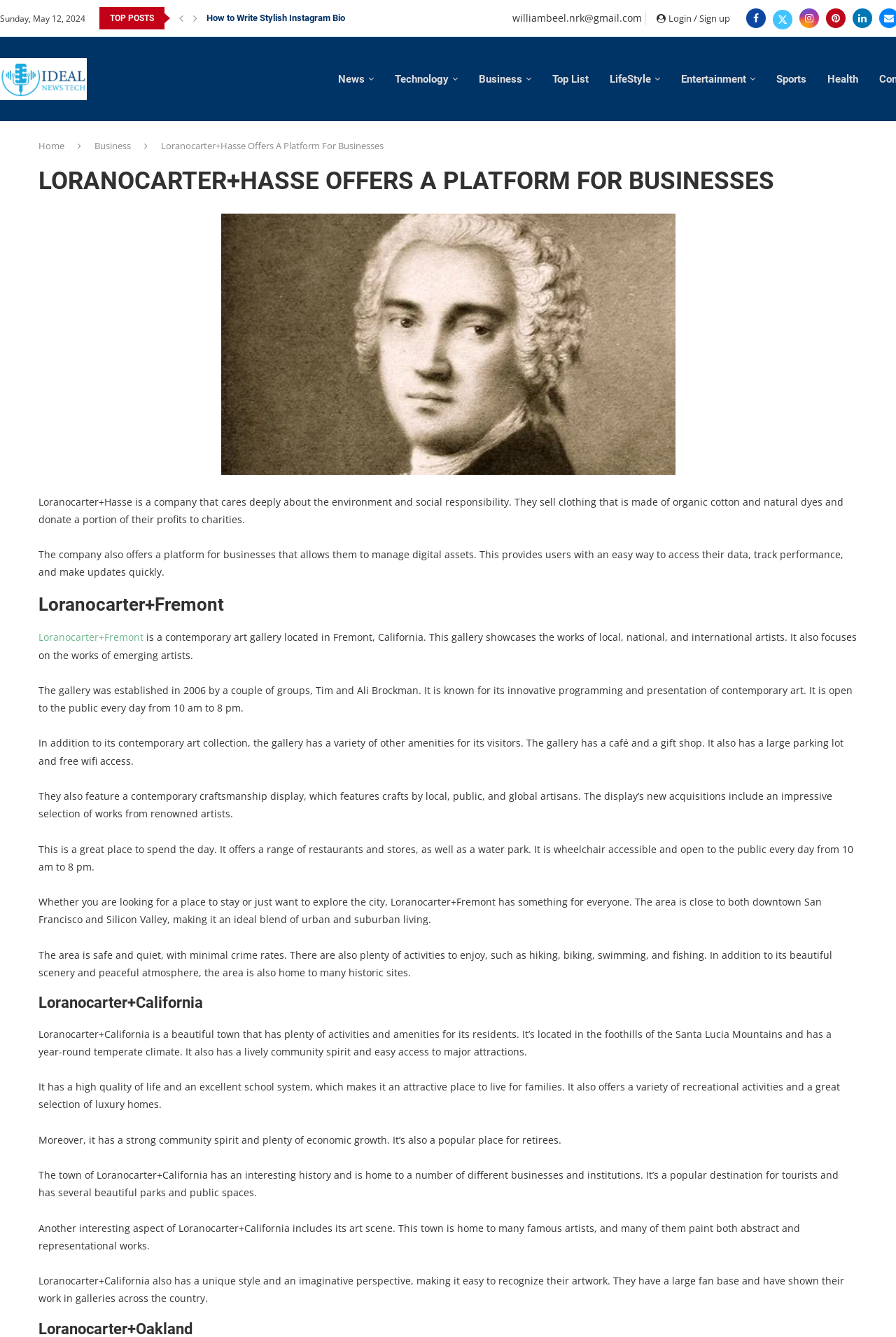Provide the bounding box coordinates of the section that needs to be clicked to accomplish the following instruction: "Explore the 'Technology' category."

[0.441, 0.044, 0.511, 0.074]